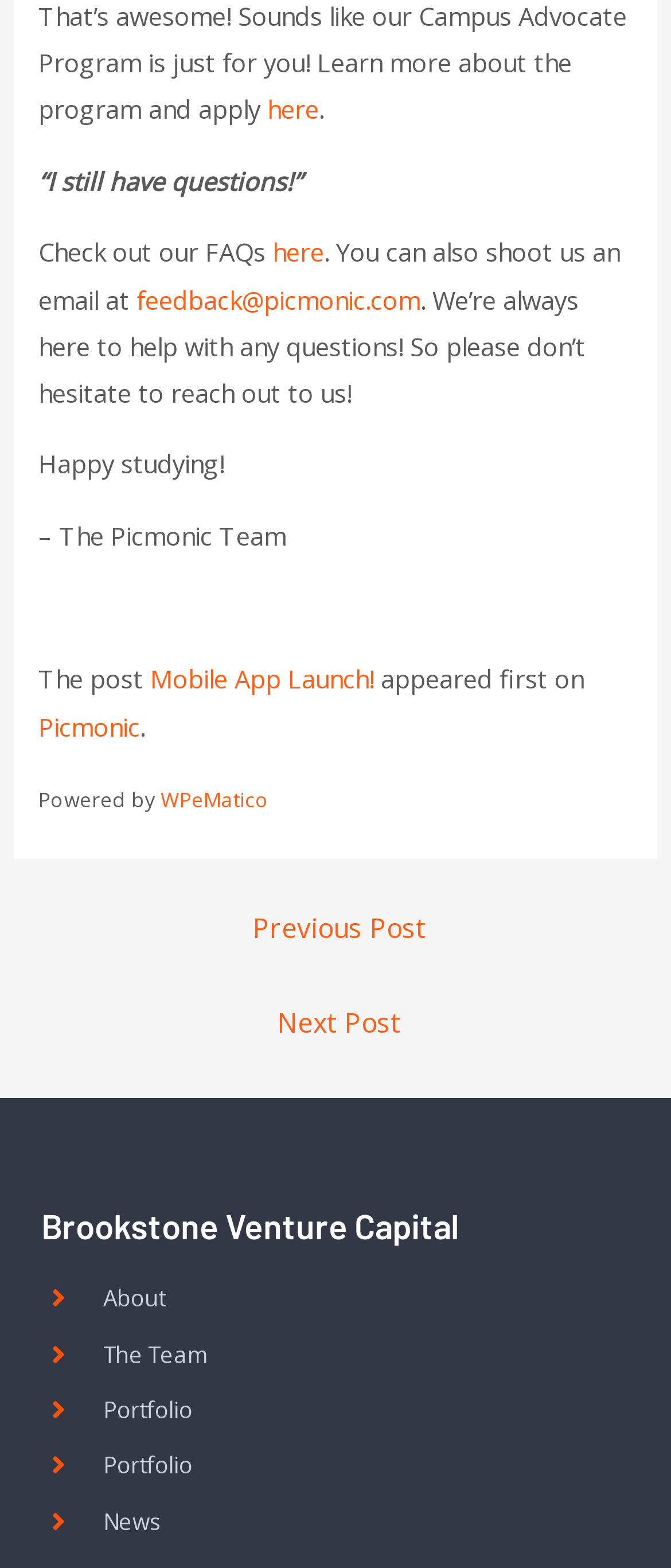Please reply to the following question using a single word or phrase: 
What is the name of the venture capital mentioned in the webpage?

Brookstone Venture Capital